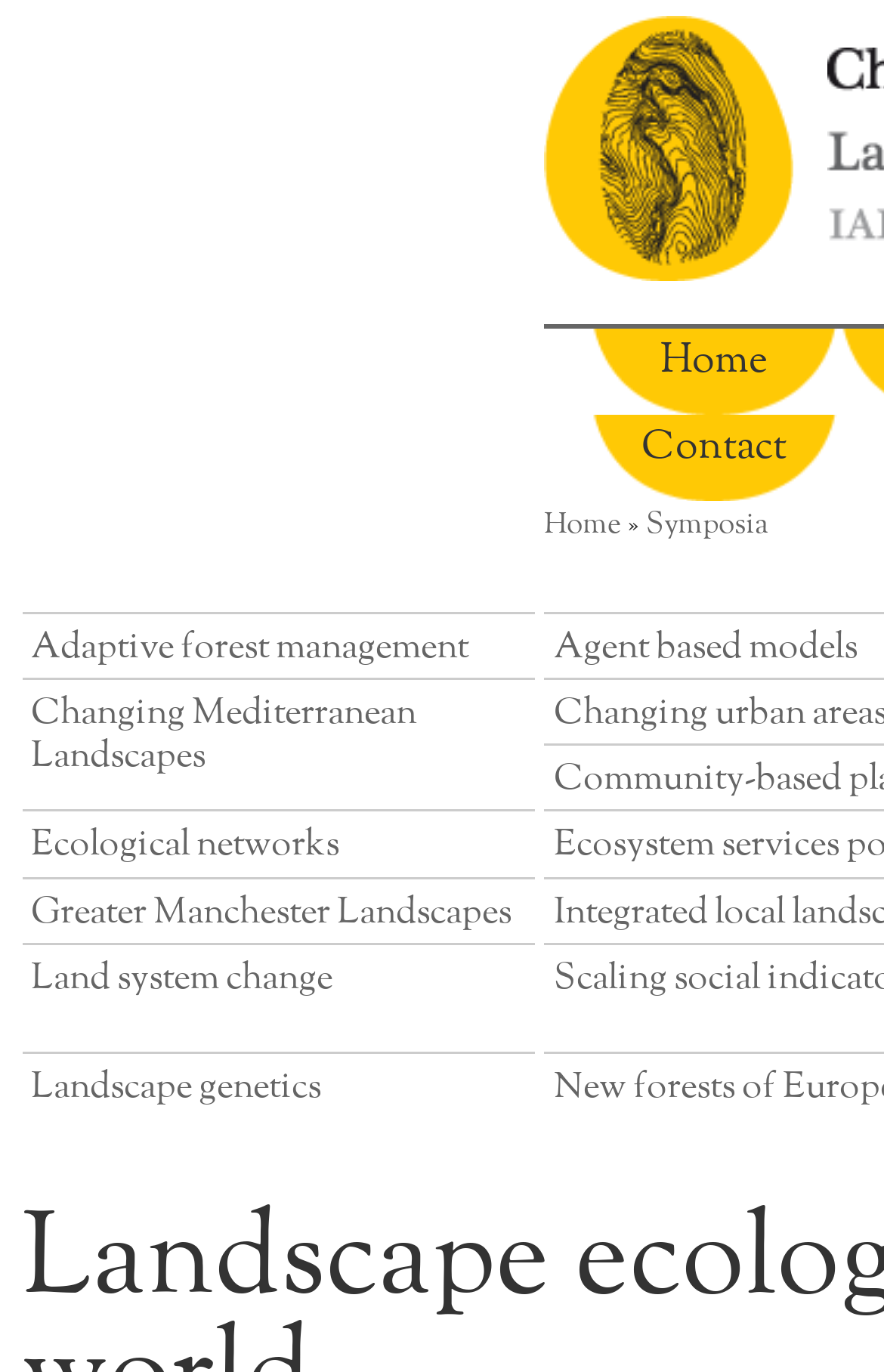Kindly determine the bounding box coordinates for the area that needs to be clicked to execute this instruction: "skip to main content".

[0.025, 0.011, 0.328, 0.012]